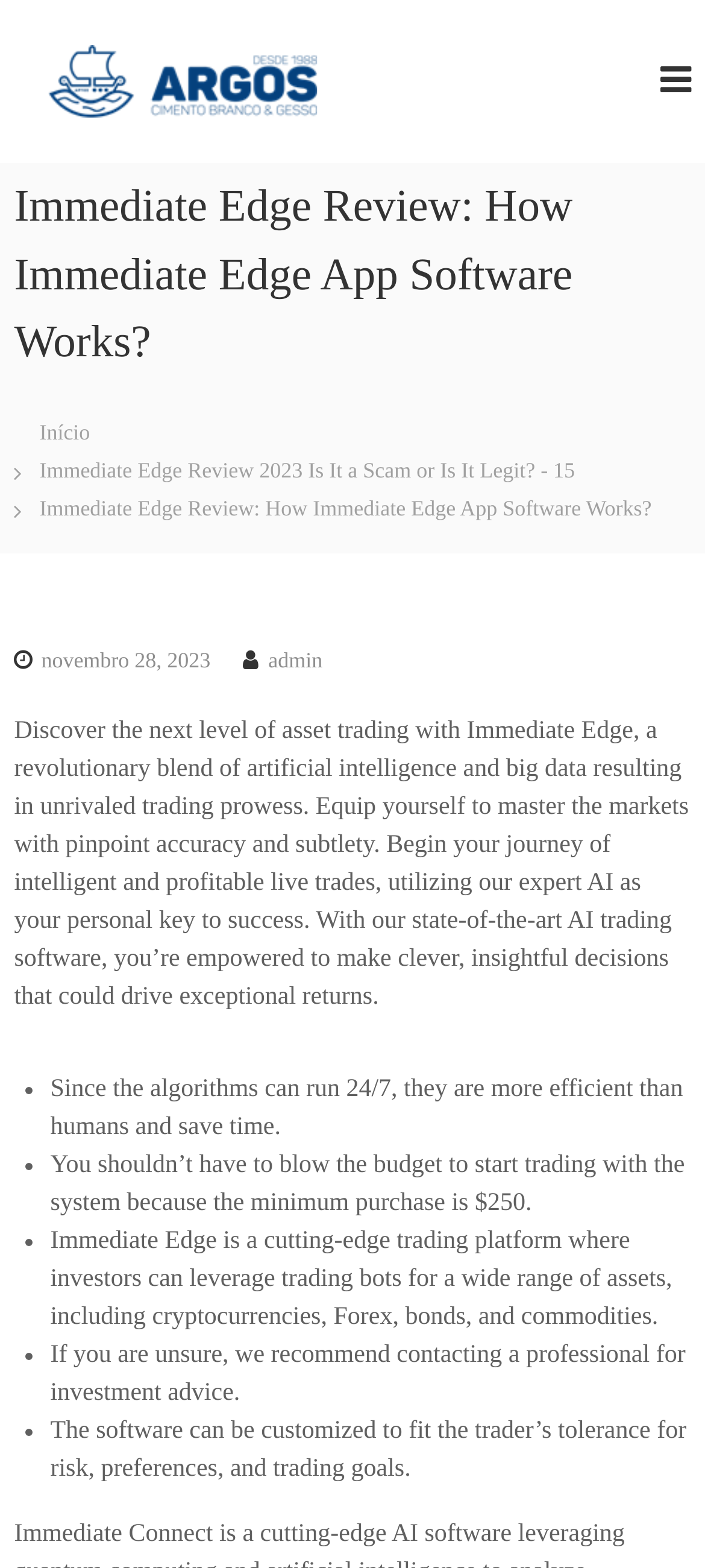Extract the primary heading text from the webpage.

Immediate Edge Review: How Immediate Edge App Software Works?